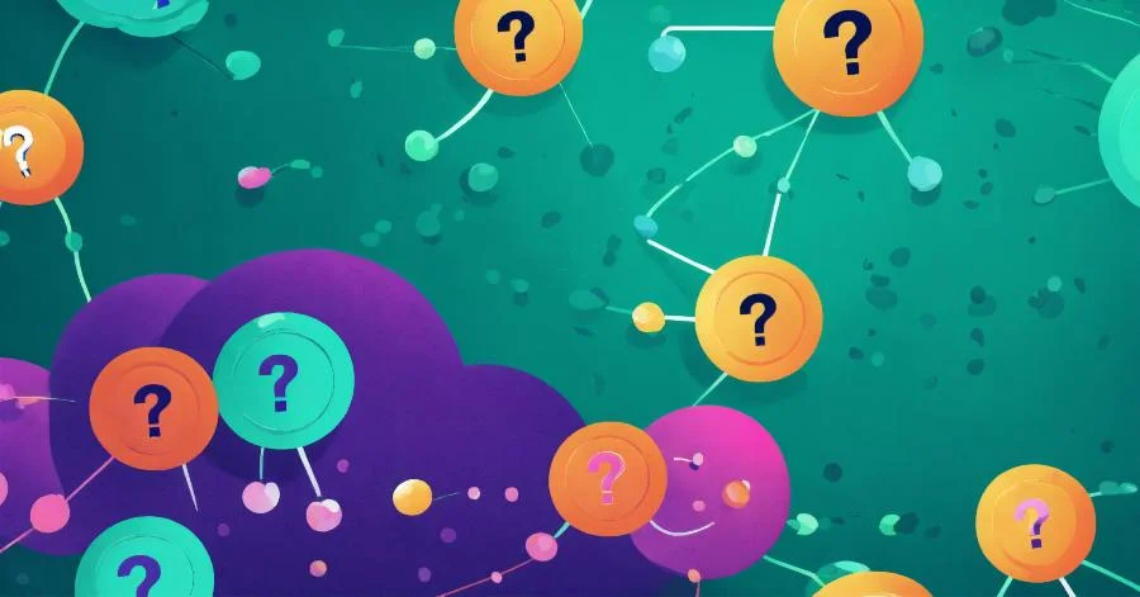Please analyze the image and provide a thorough answer to the question:
What do the question marks on the nodes symbolize?

The question marks on each node in the illustration symbolize the exploration of concepts within the context of Java full-stack development, where frontend and backend elements converge, inviting viewers to consider how various components work together to create seamless user experiences.